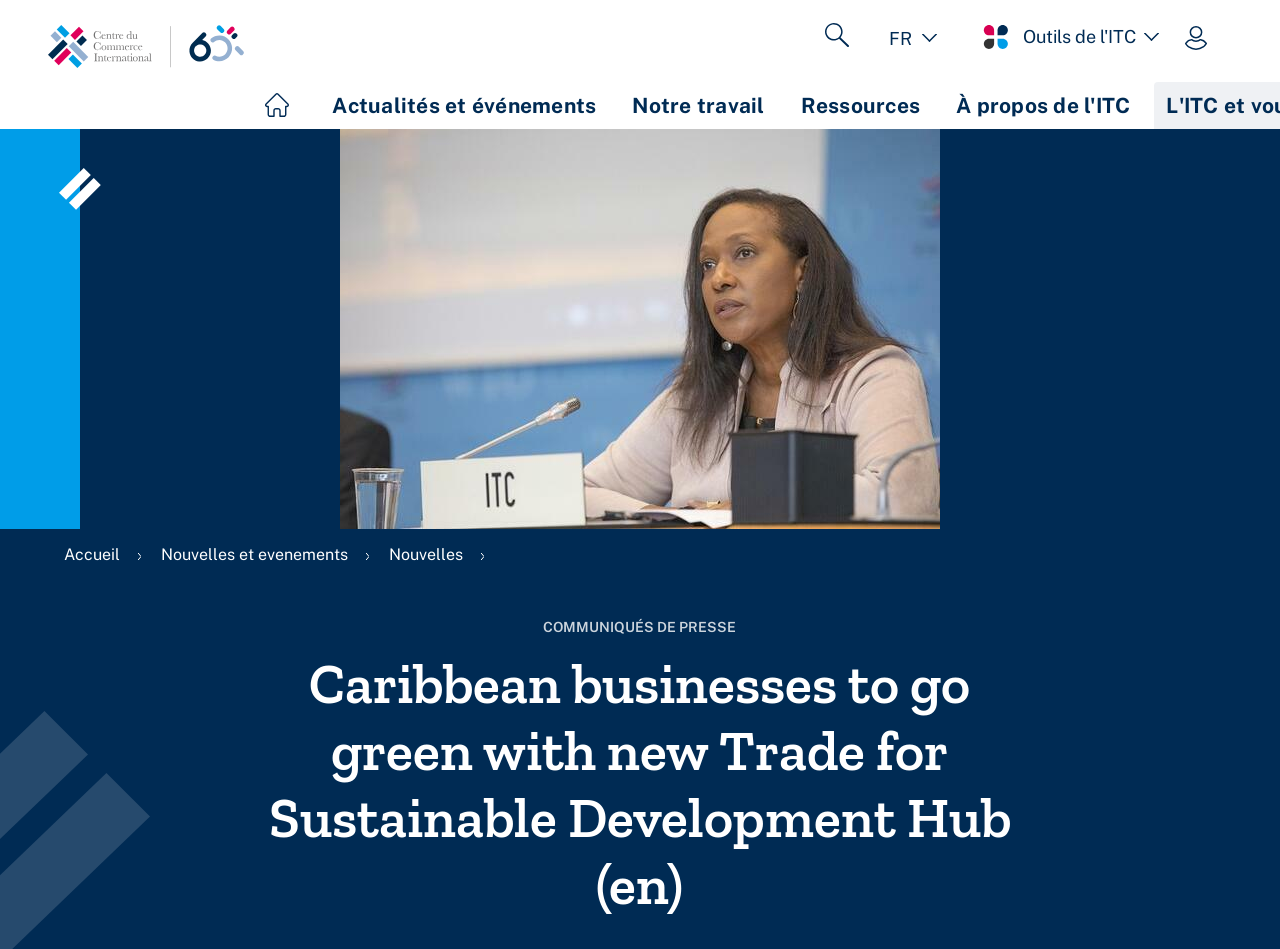What language is the webpage currently in?
Please utilize the information in the image to give a detailed response to the question.

The webpage is currently in English because the link 'FR' is present, which suggests that the webpage is currently in a language other than French. Additionally, the title of the webpage is in English, which further supports this conclusion.